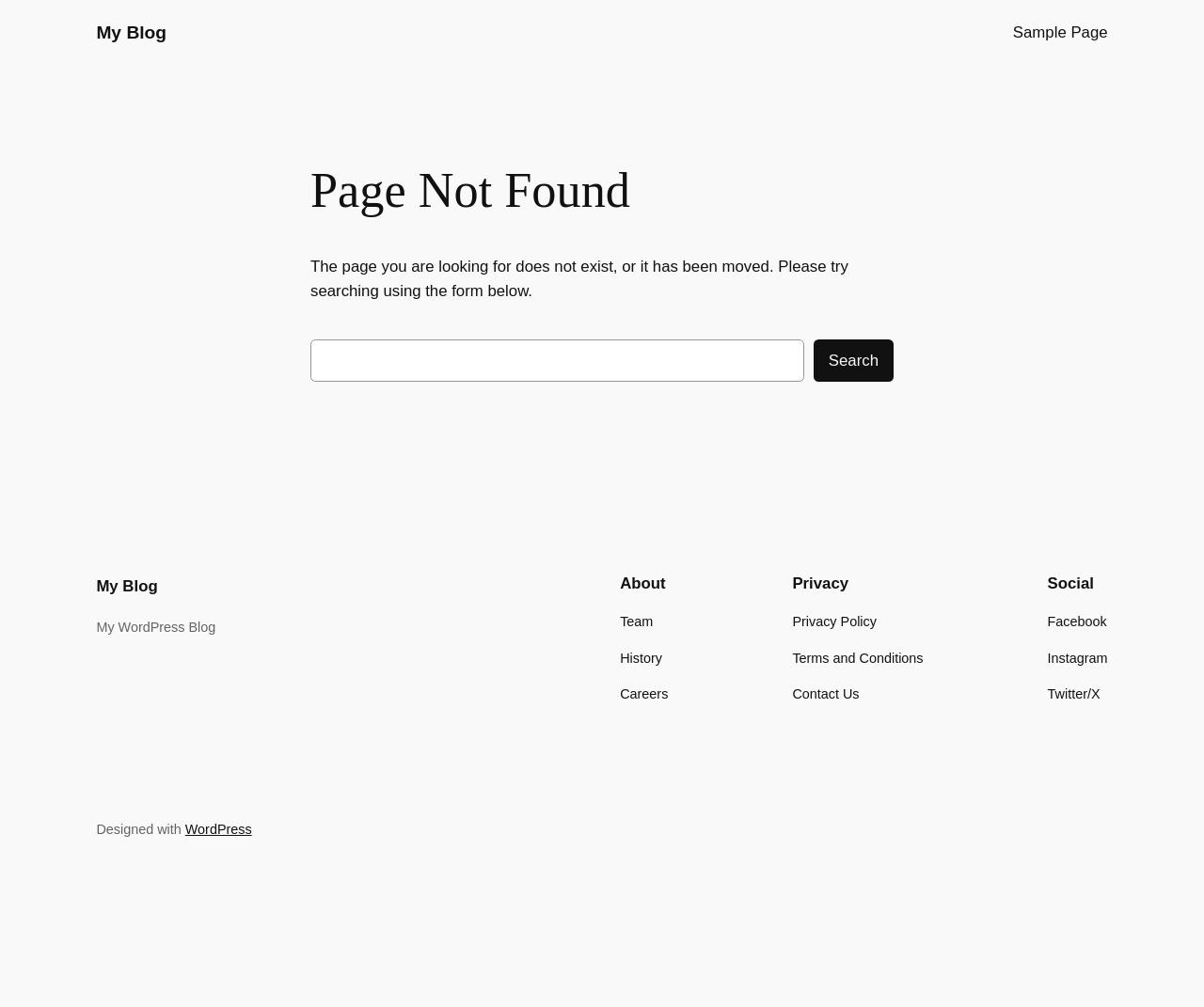Illustrate the webpage's structure and main components comprehensively.

This webpage is a "Page not found" error page from "My Blog". At the top, there are two links: "My Blog" on the left and "Sample Page" on the right. Below these links, there is a main section with a heading "Page Not Found" in the middle. Under the heading, there is a paragraph of text explaining that the page does not exist or has been moved, and suggesting to use the search form below. 

The search form is located below the paragraph, consisting of a search box and a "Search" button. 

At the bottom of the page, there is a section with several columns of links and headings. On the left, there is a column with a link to "My Blog" and a text "My WordPress Blog". Next to it, there are three columns with headings "About", "Privacy", and "Social". Each column has a set of links underneath, including "Team", "History", and "Careers" under "About", "Privacy Policy", "Terms and Conditions", and "Contact Us" under "Privacy", and "Facebook", "Instagram", and "Twitter/X" under "Social". 

Finally, at the very bottom of the page, there is a text "Designed with" followed by a link to "WordPress".